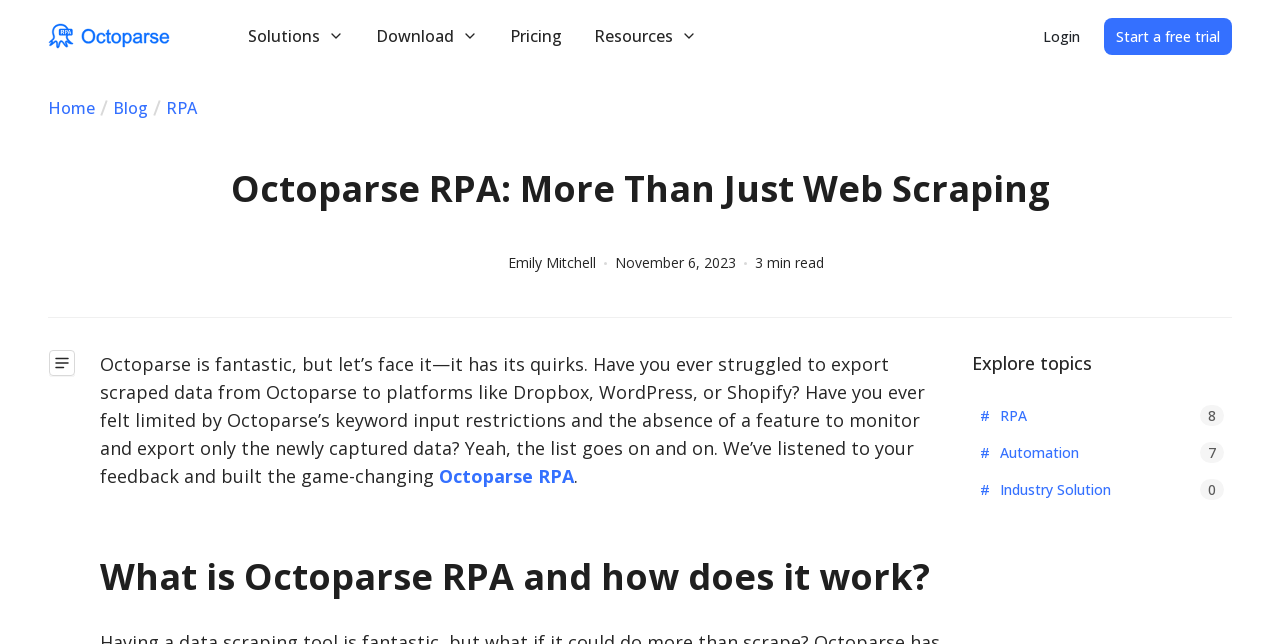What is the main heading of this webpage? Please extract and provide it.

Octoparse RPA: More Than Just Web Scraping